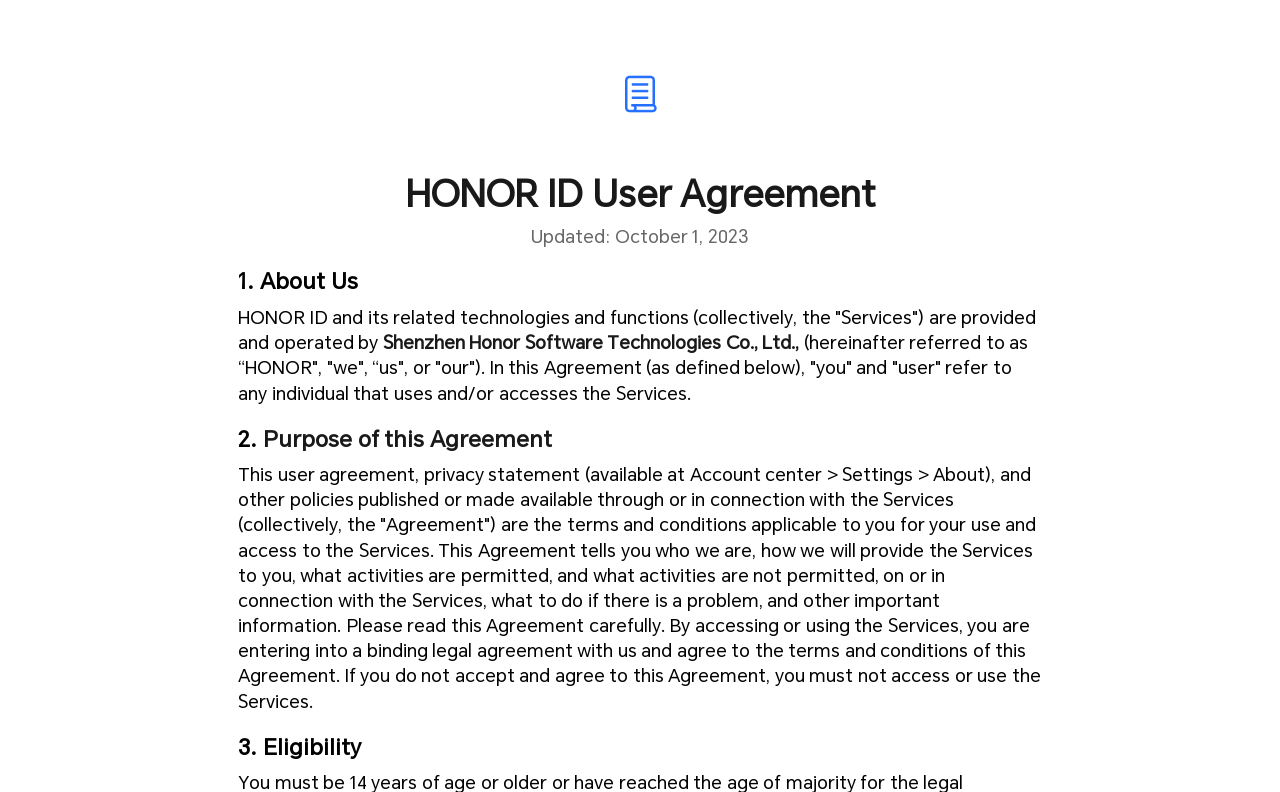Provide a single word or phrase answer to the question: 
What is the purpose of this Agreement?

To inform users of terms and conditions